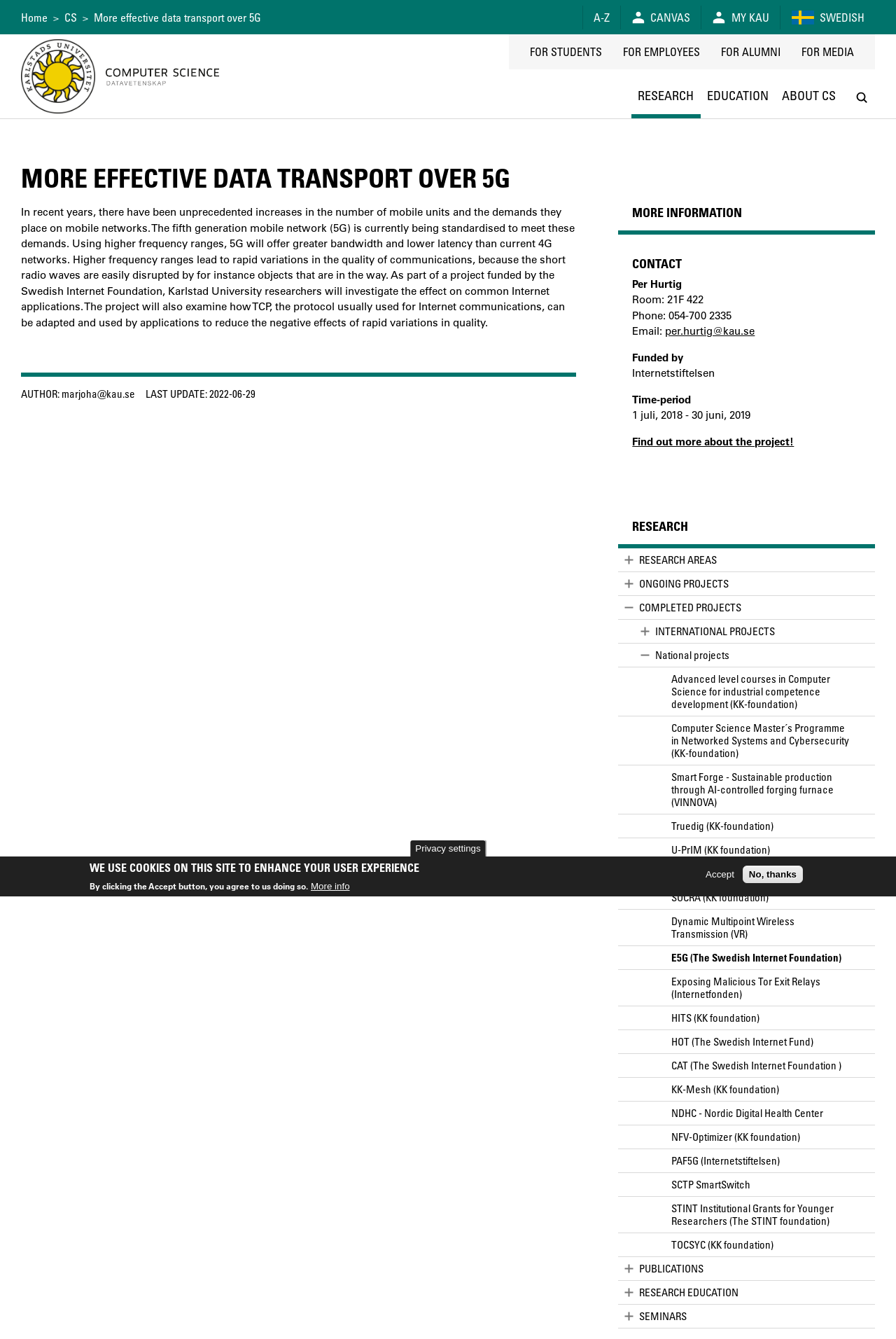What is the name of the foundation that funded the project?
Analyze the image and deliver a detailed answer to the question.

I found the answer by looking at the 'MORE INFORMATION' section of the webpage, which lists the foundation that funded the project as the Swedish Internet Foundation.